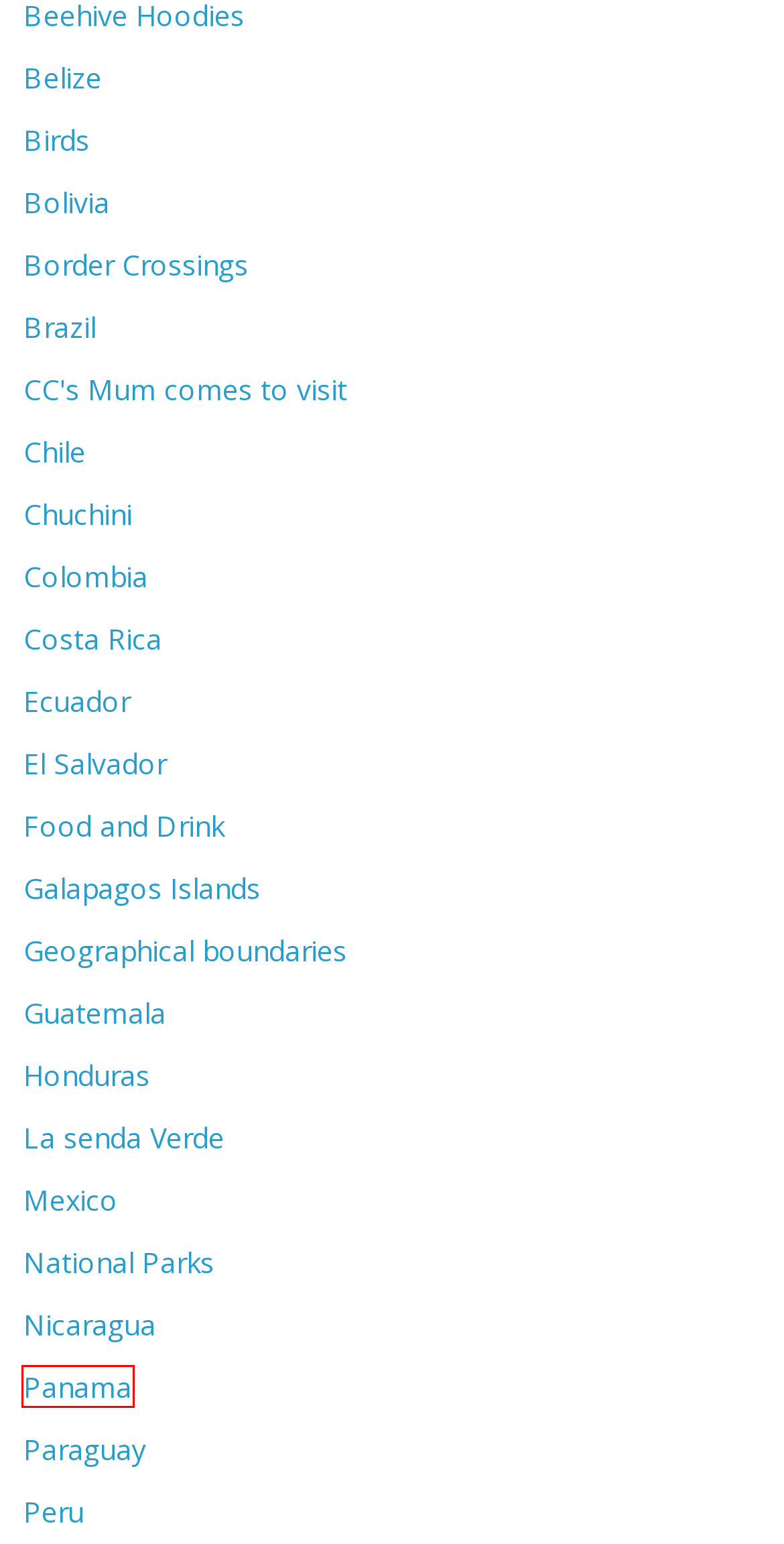A screenshot of a webpage is provided, featuring a red bounding box around a specific UI element. Identify the webpage description that most accurately reflects the new webpage after interacting with the selected element. Here are the candidates:
A. Bolivia Archives - Chile to Mexico
B. Birds Archives - Chile to Mexico
C. Panama Archives - Chile to Mexico
D. Peru Archives - Chile to Mexico
E. Colombia Archives - Chile to Mexico
F. Ecuador Archives - Chile to Mexico
G. Geographical boundaries Archives - Chile to Mexico
H. Food and Drink Archives - Chile to Mexico

C